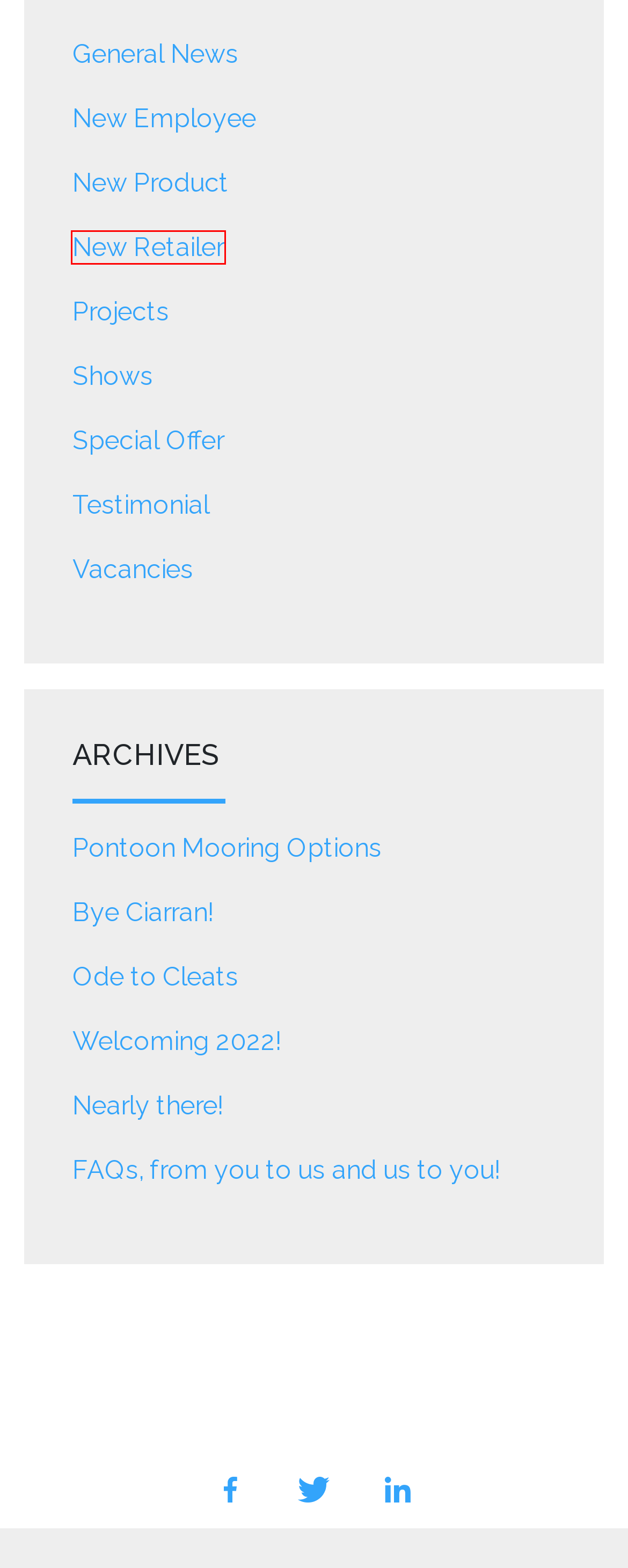With the provided webpage screenshot containing a red bounding box around a UI element, determine which description best matches the new webpage that appears after clicking the selected element. The choices are:
A. Testimonial Archives - Wardle Marine Services
B. FAQs, from you to us and us to you! - Wardle Marine Services
C. Nearly there! - Wardle Marine Services
D. New Employee Archives - Wardle Marine Services
E. Pontoon Mooring Options - Wardle Marine Services
F. Vacancies Archives - Wardle Marine Services
G. Projects Archives - Wardle Marine Services
H. New Retailer Archives - Wardle Marine Services

H